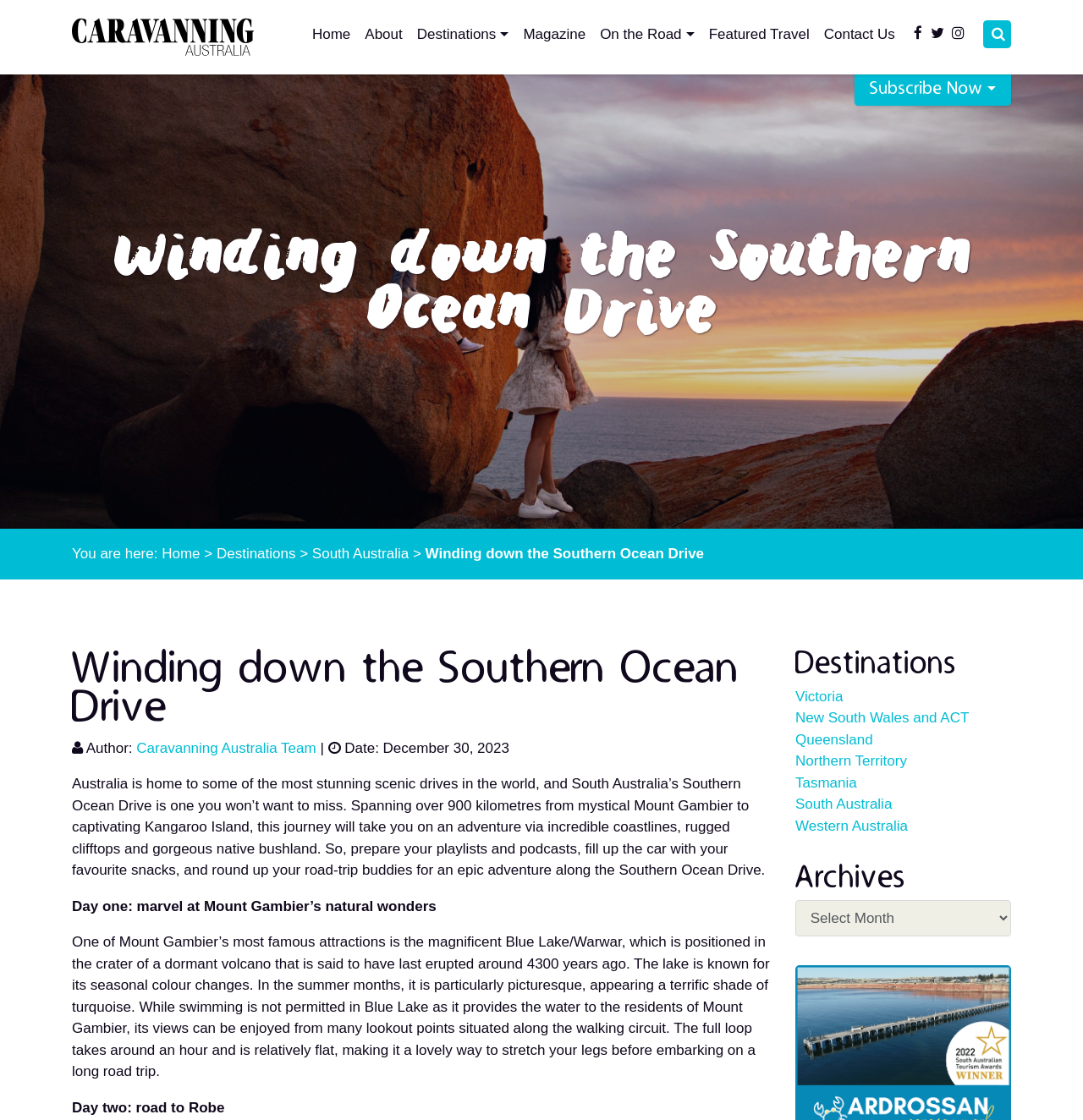How long does the walking circuit around Blue Lake take?
Provide a detailed answer to the question using information from the image.

The answer can be found in the paragraph that describes the walking circuit around Blue Lake. The text mentions 'the full loop takes around an hour and is relatively flat, making it a lovely way to stretch your legs before embarking on a long road trip'.